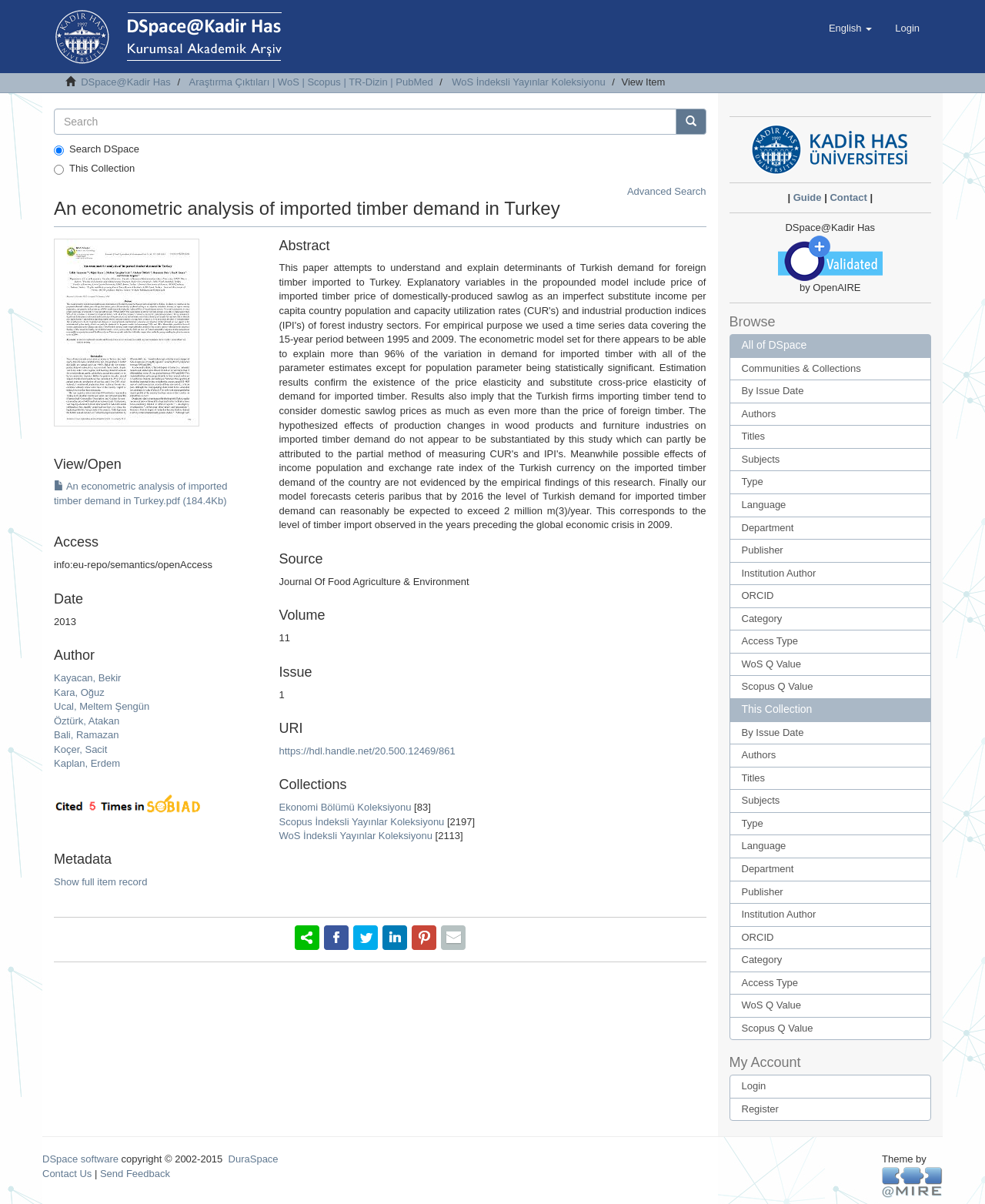How many collections is the article part of?
Please provide a single word or phrase as the answer based on the screenshot.

3